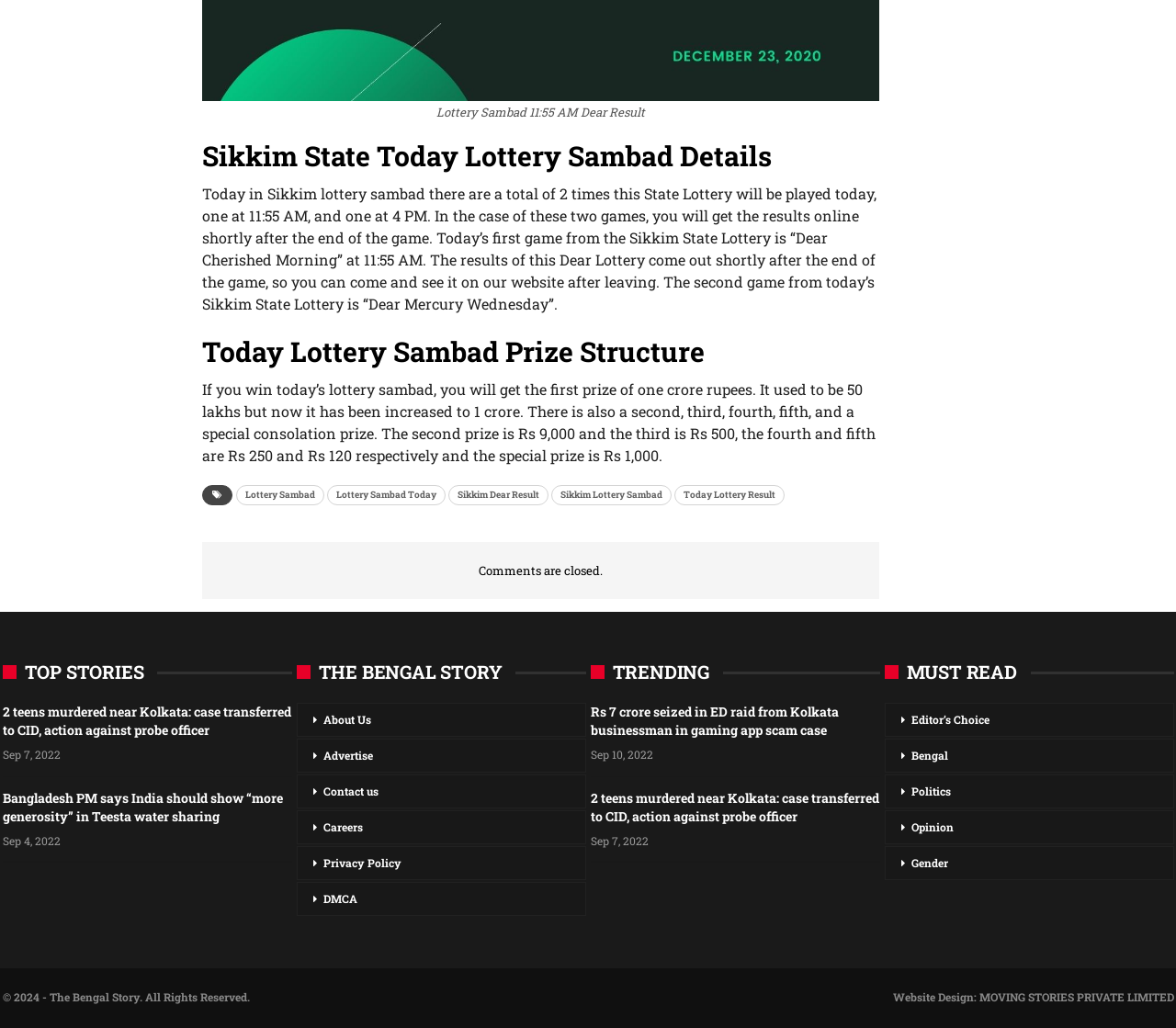What is the special consolation prize of today's lottery sambad?
Please provide a detailed and thorough answer to the question.

The webpage states that the special consolation prize of today's lottery sambad is Rs 1,000.